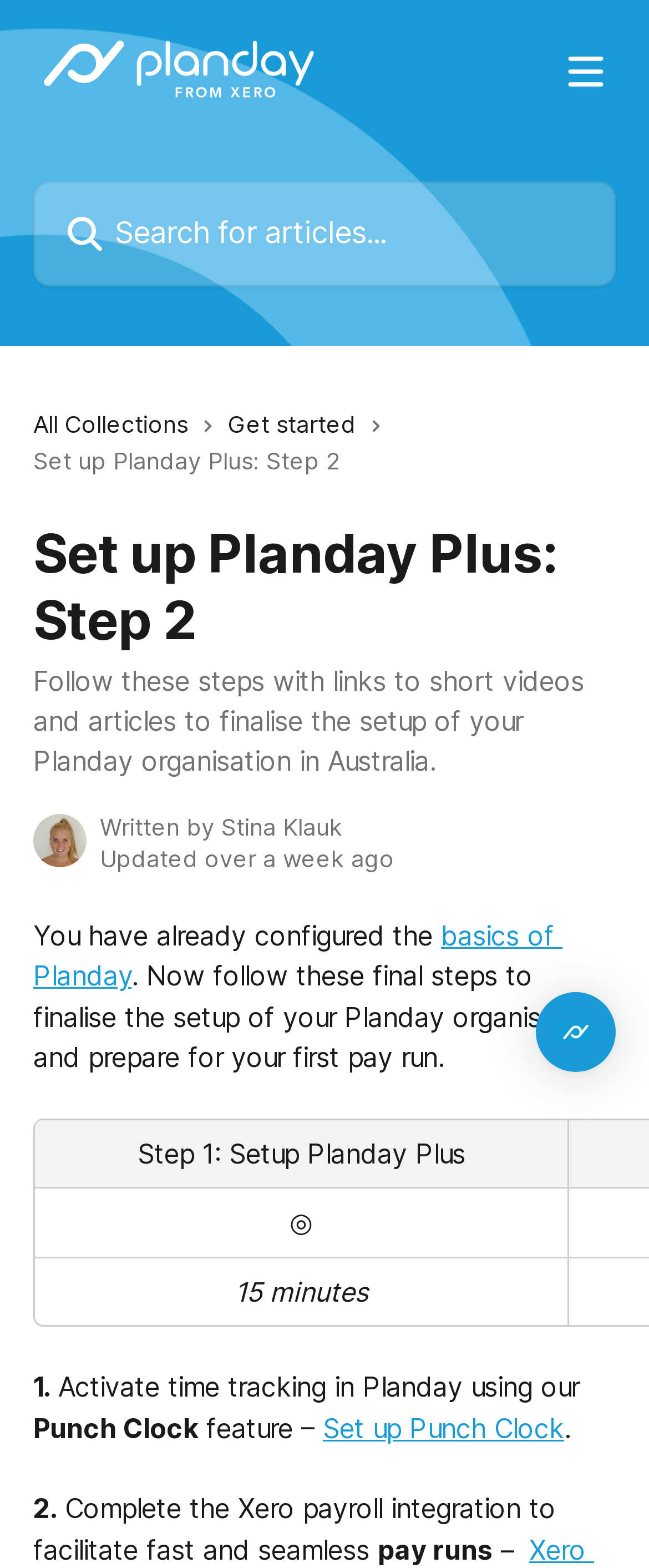Provide an in-depth caption for the contents of the webpage.

The webpage is a help center article from Planday, specifically focused on setting up Planday Plus in Australia. At the top, there is a header section with a link to the Planday Help Centre, a search bar, and a button to open a menu. Below the header, there are three links: "All Collections", "Get started", and a logo image.

The main content of the page is divided into sections. The first section has a heading "Set up Planday Plus: Step 2" and a brief introduction explaining that the user needs to follow the steps to finalize the setup of their Planday organization in Australia. Below this, there is an image of an avatar, Stina Klauk, and some text indicating that the article was written by this person and updated over a week ago.

The next section is a table with three columns, listing the steps to complete the setup. The first row has a checkbox, a description "Setup Planday Plus", and an estimated time of 15 minutes. Below the table, there are detailed instructions for each step, including links to short videos and articles. The first step is to activate time tracking in Planday using the Punch Clock feature, and there is a link to set this up. The second step is to complete the Xero payroll integration to facilitate fast and seamless pay runs.

At the bottom right of the page, there is a button to open the Intercom Messenger.